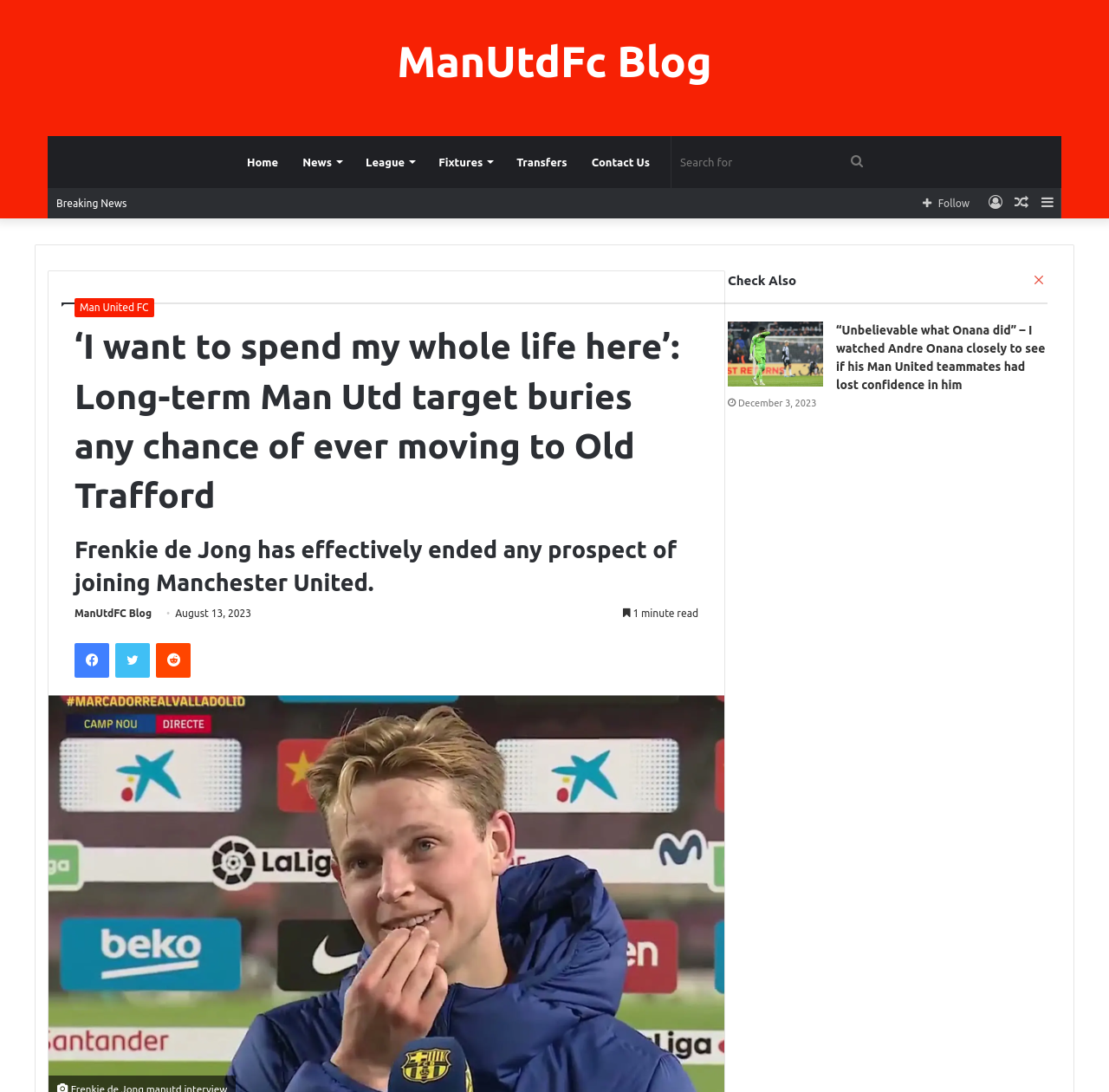Respond with a single word or phrase to the following question: How many navigation menus are there?

2